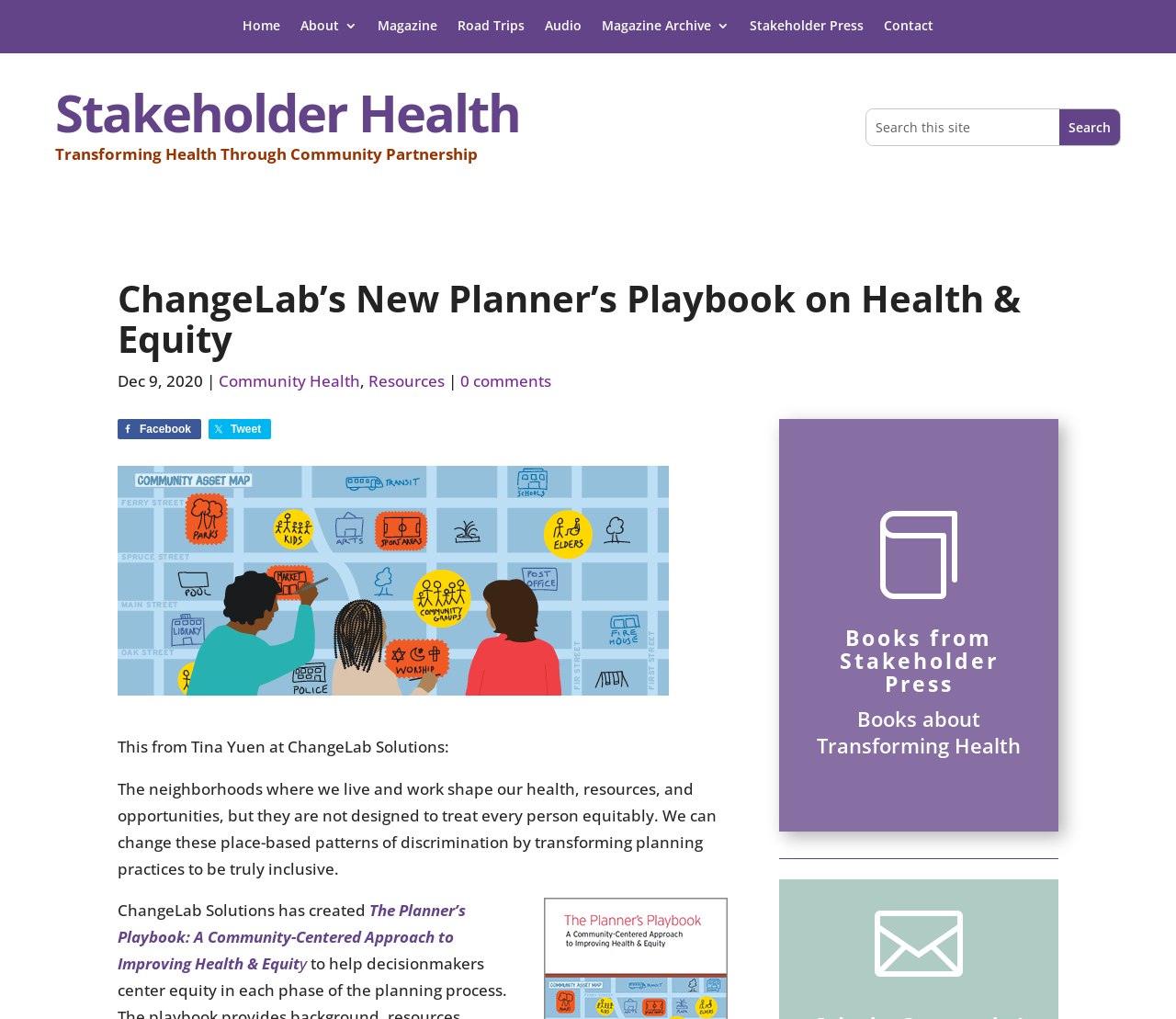Find the bounding box coordinates of the clickable area required to complete the following action: "Visit the 'Resources' page".

[0.313, 0.364, 0.378, 0.384]